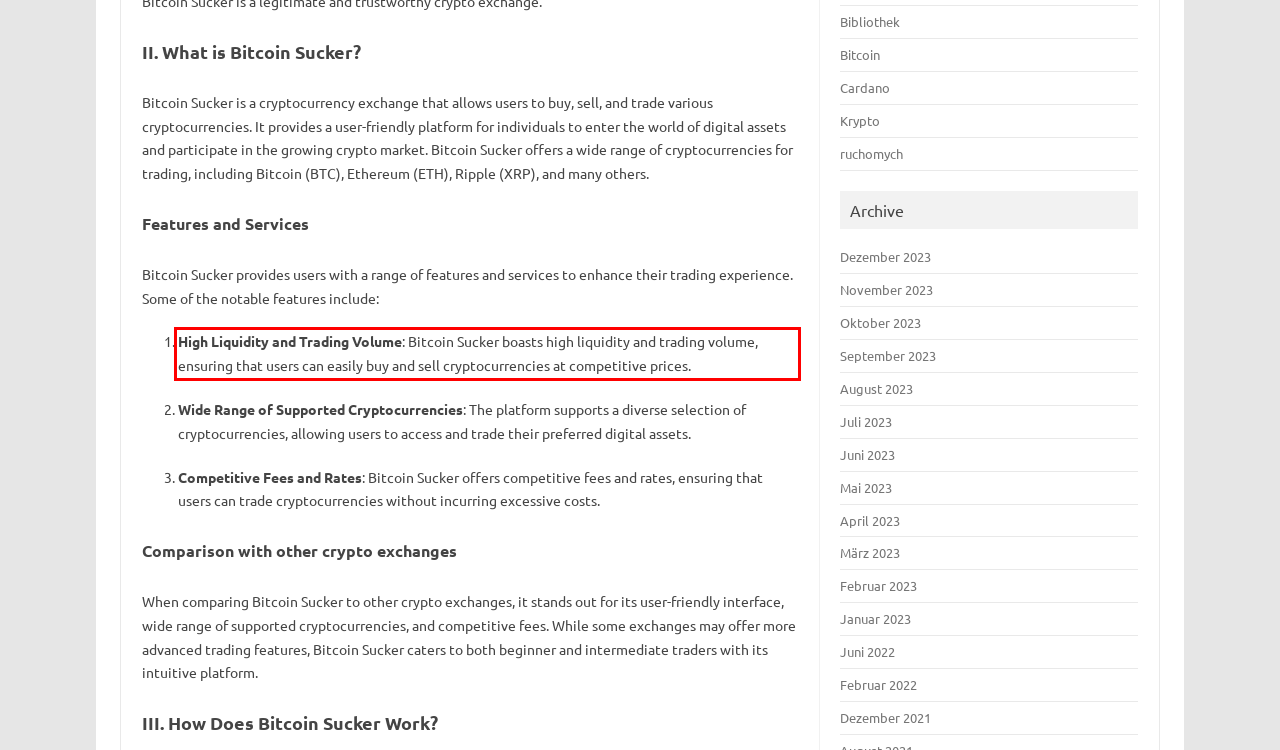Examine the webpage screenshot and use OCR to obtain the text inside the red bounding box.

High Liquidity and Trading Volume: Bitcoin Sucker boasts high liquidity and trading volume, ensuring that users can easily buy and sell cryptocurrencies at competitive prices.